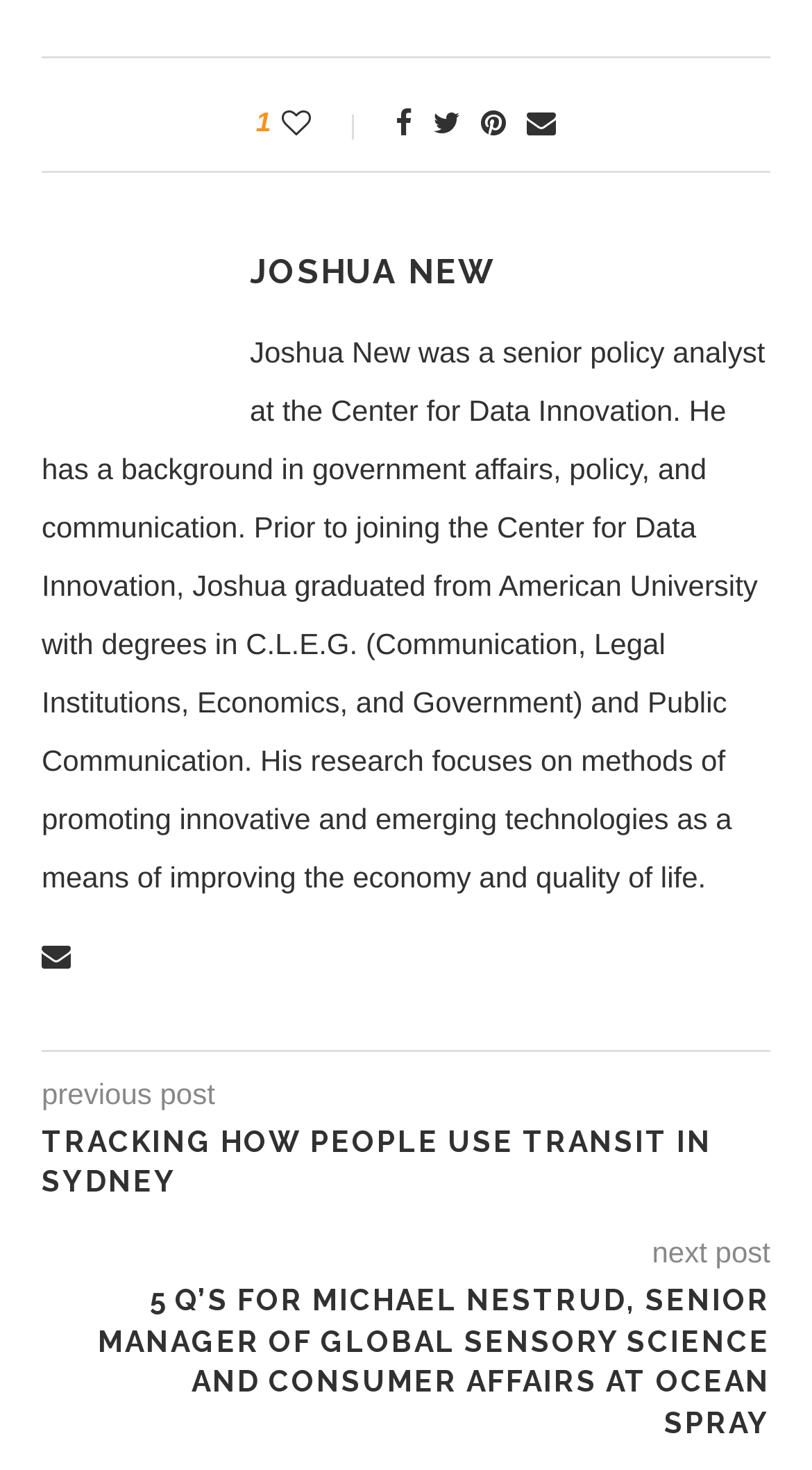Reply to the question with a brief word or phrase: What is the degree Joshua New graduated with?

C.L.E.G. and Public Communication